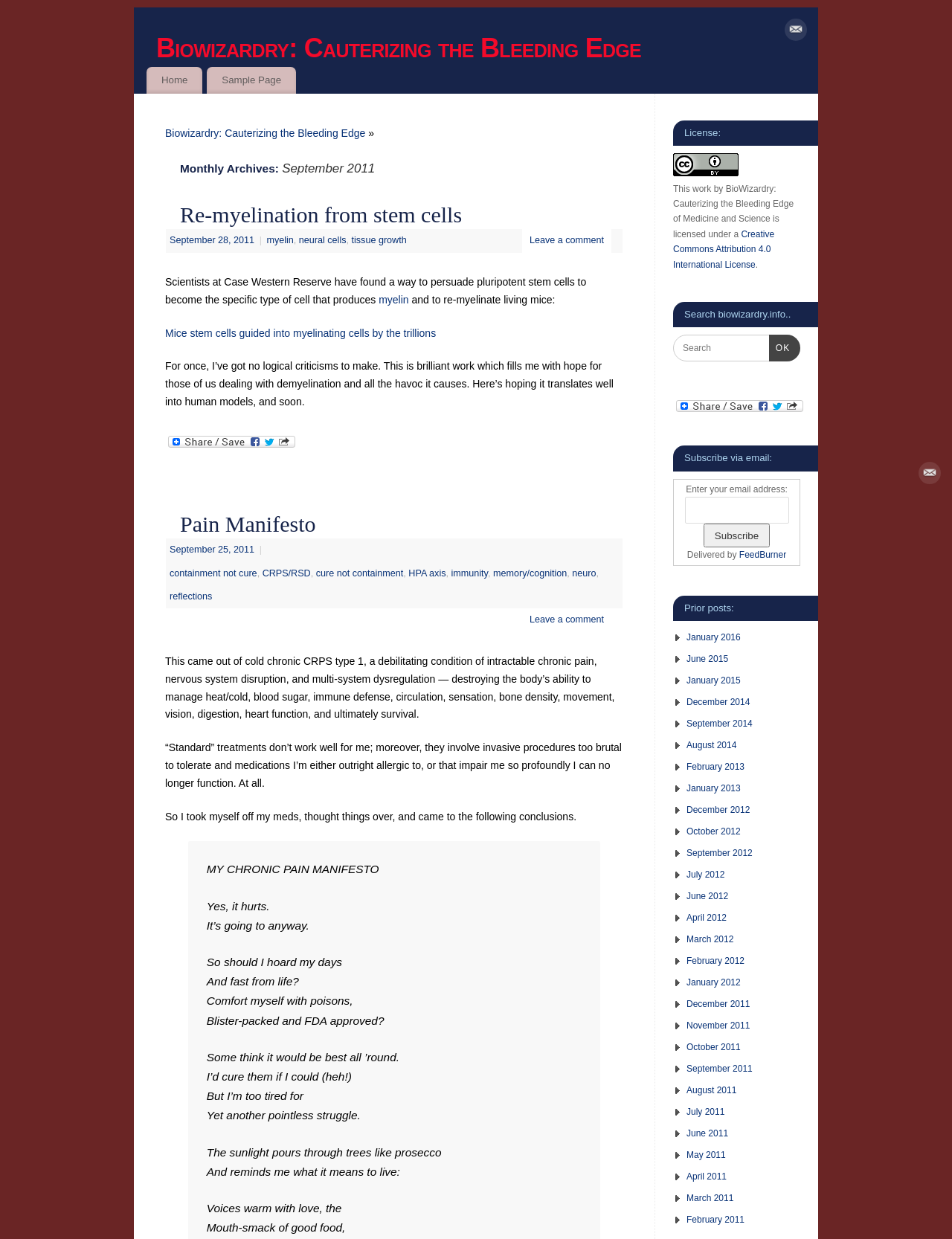Please determine the bounding box coordinates of the clickable area required to carry out the following instruction: "Read the 'Pain Manifesto' article". The coordinates must be four float numbers between 0 and 1, represented as [left, top, right, bottom].

[0.189, 0.411, 0.655, 0.435]